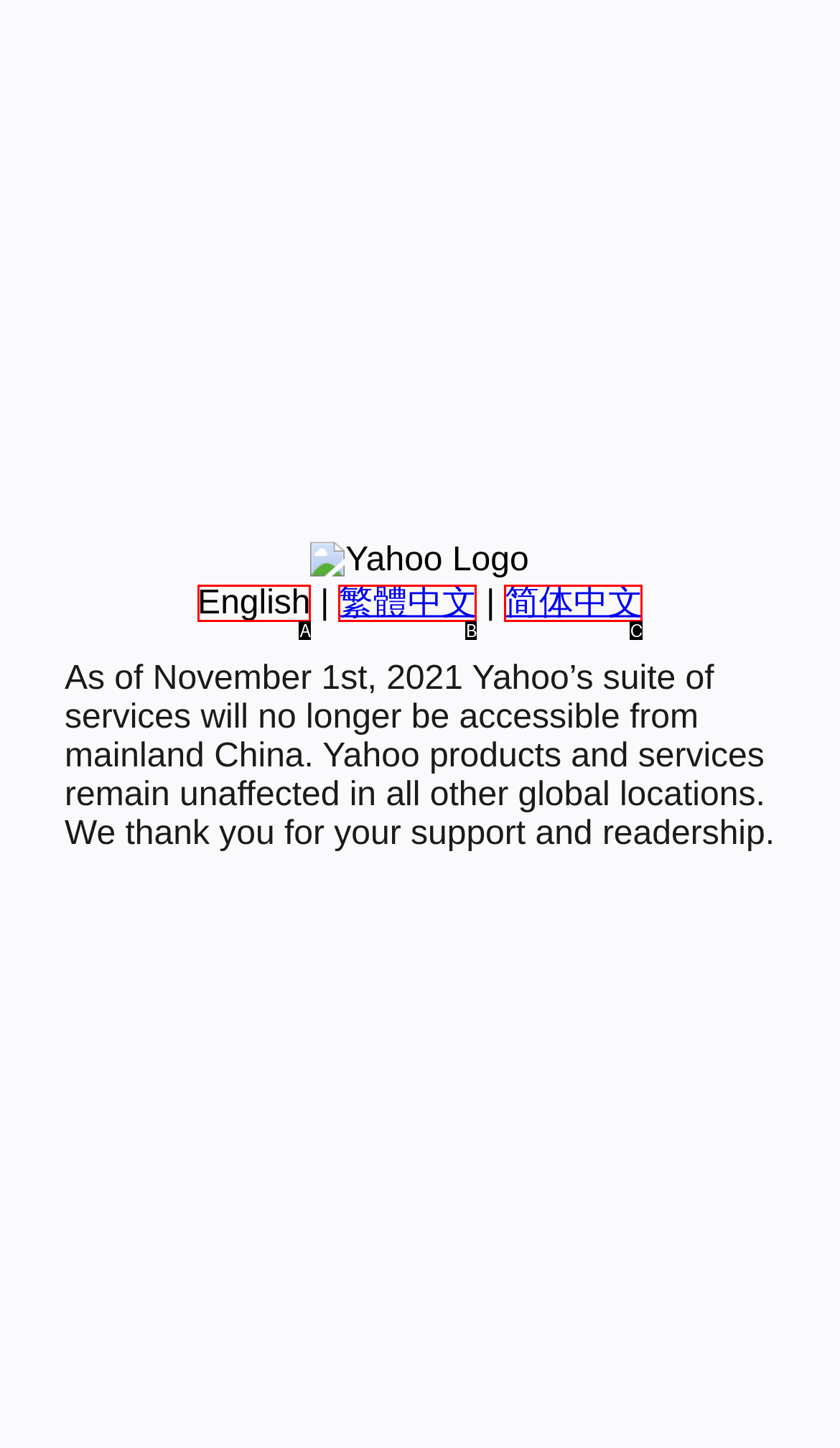Choose the option that best matches the element: English
Respond with the letter of the correct option.

A